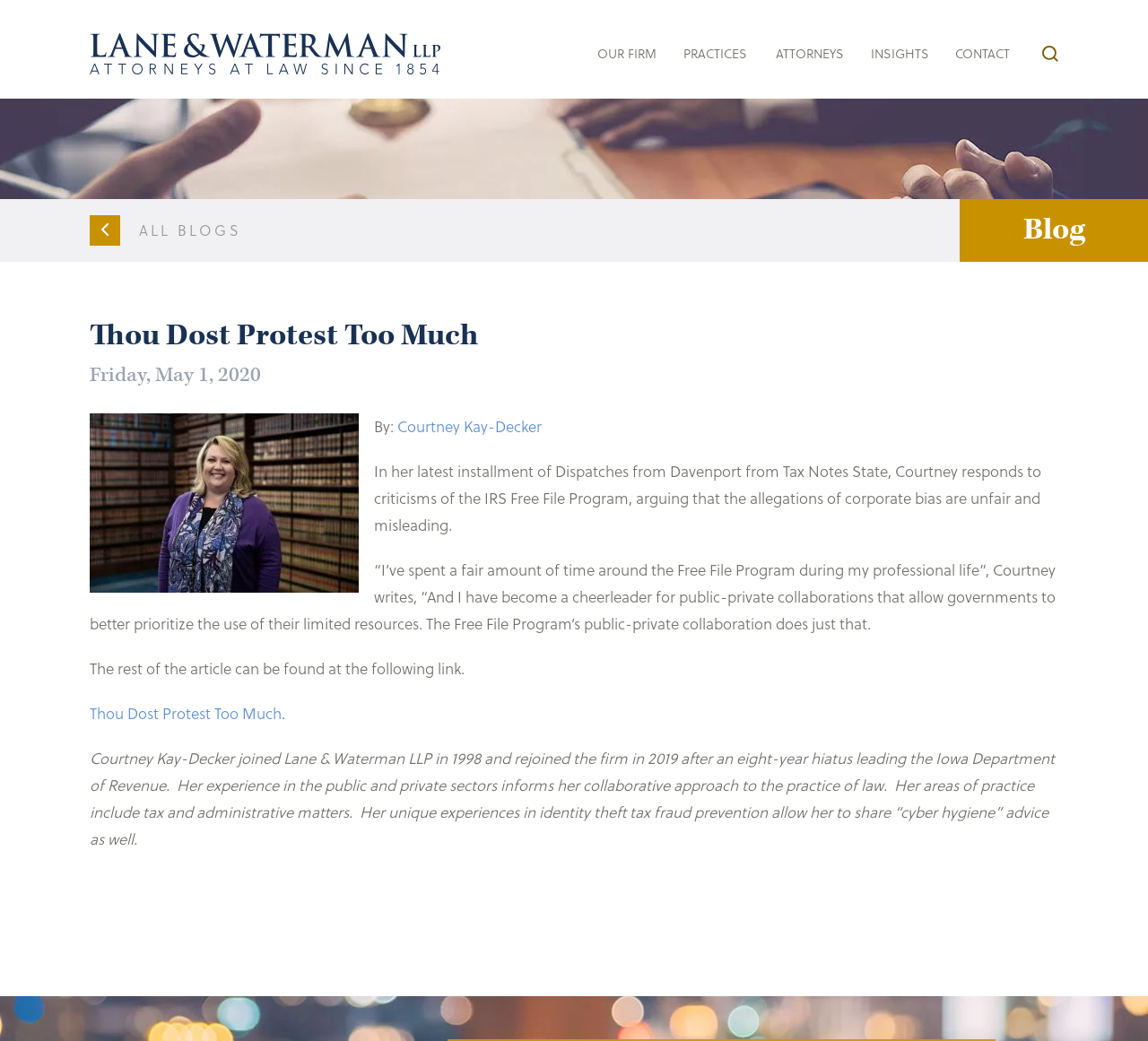What is the topic of the latest article?
Your answer should be a single word or phrase derived from the screenshot.

IRS Free File Program